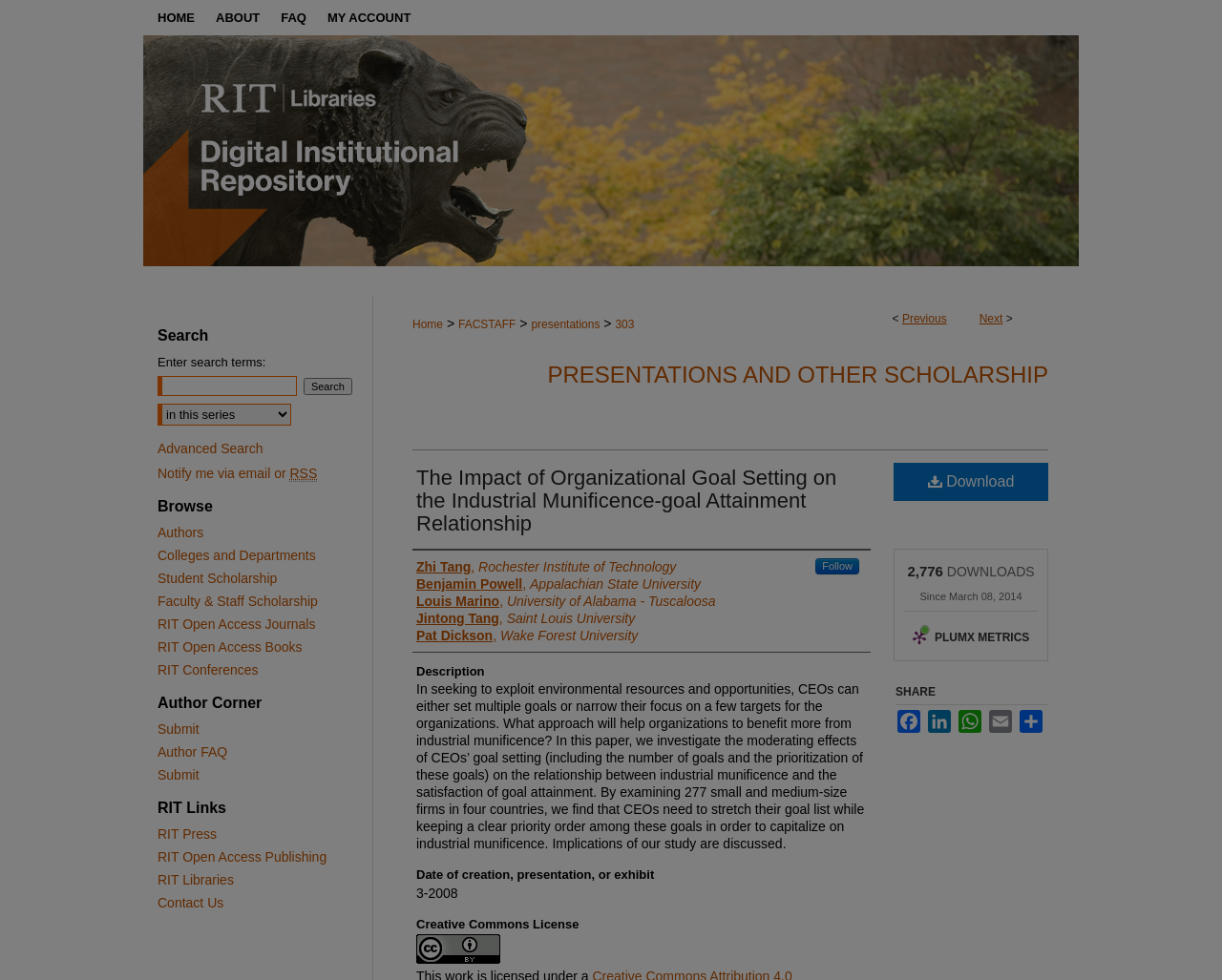Answer the question with a single word or phrase: 
How many downloads does the paper have?

2,776